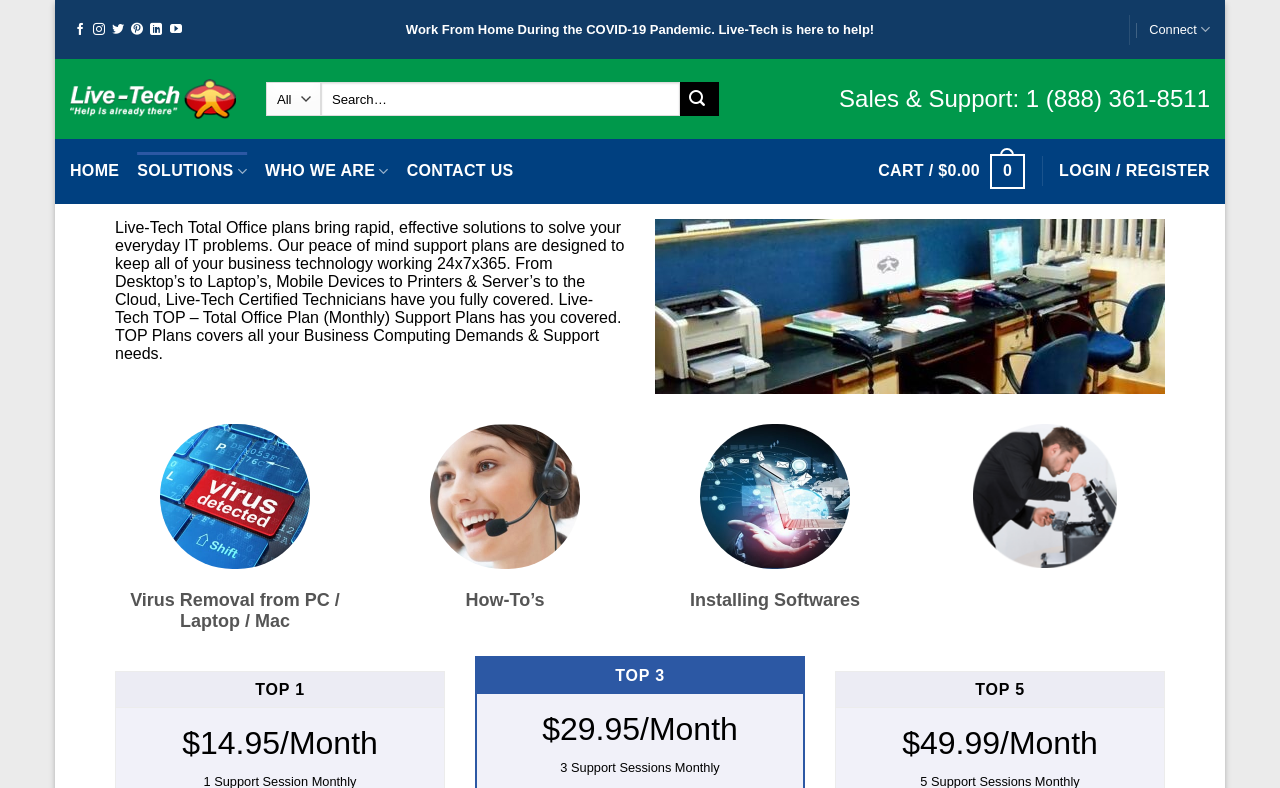Determine the bounding box coordinates of the element that should be clicked to execute the following command: "Search for:".

[0.251, 0.105, 0.532, 0.147]